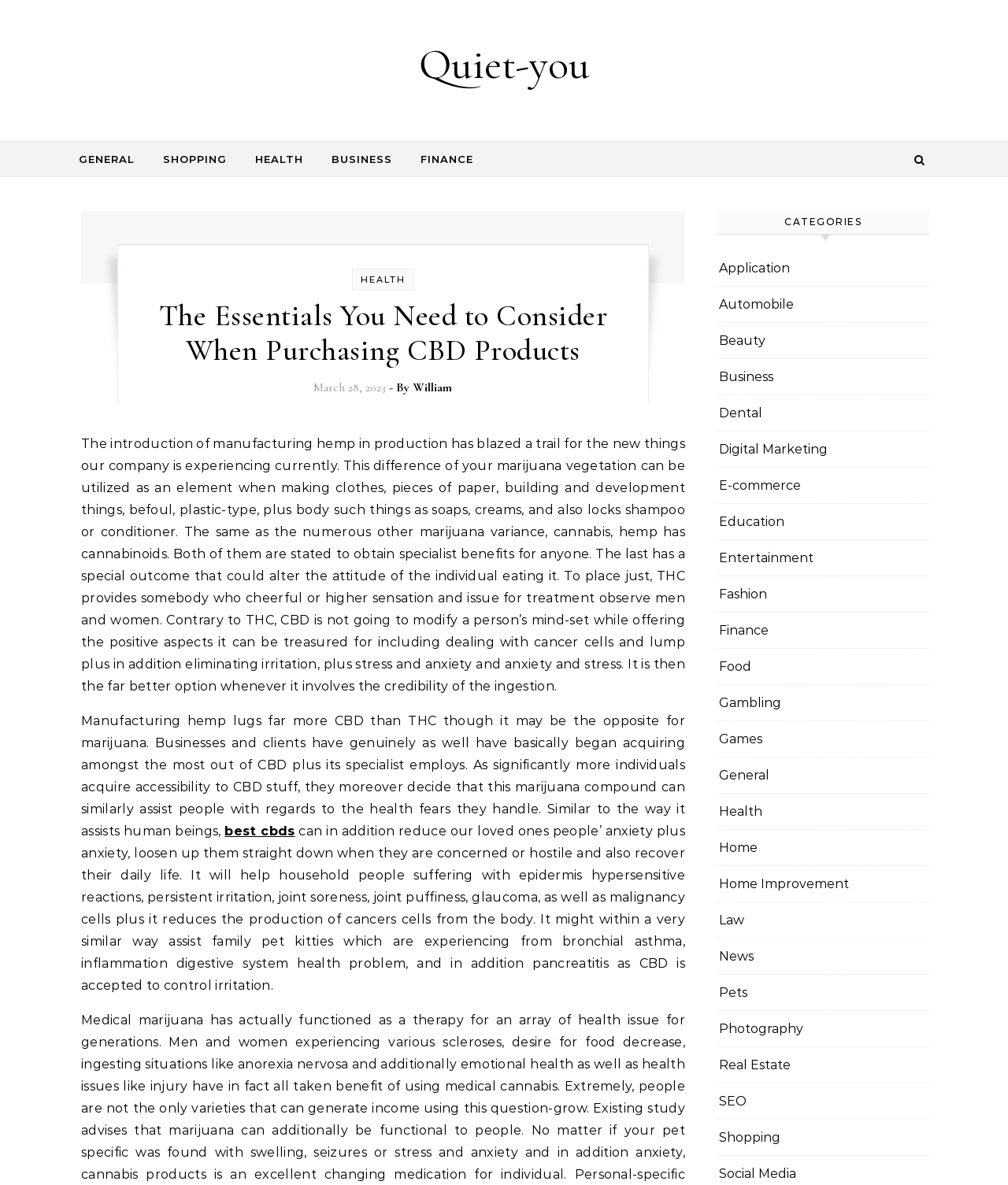Please reply with a single word or brief phrase to the question: 
What is the purpose of CBD according to the article?

To reduce anxiety and inflammation